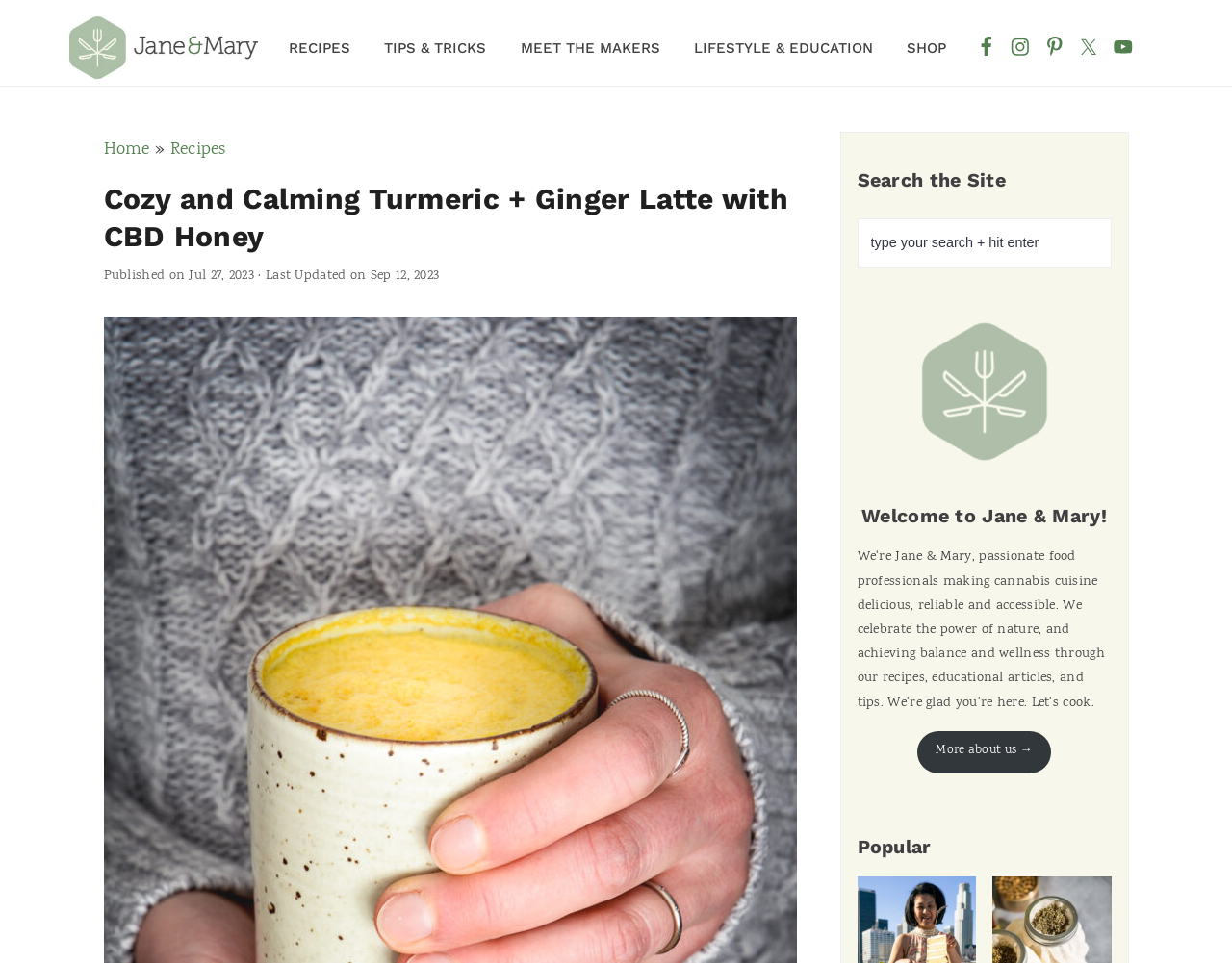Provide an in-depth caption for the elements present on the webpage.

This webpage is about a recipe for a Turmeric and Ginger Latte infused with CBD honey. At the top left corner, there is a logo of "Jane and Mary" with a navigation menu below it, containing links to "RECIPES", "TIPS & TRICKS", "MEET THE MAKERS", "LIFESTYLE & EDUCATION", and "SHOP". To the right of the navigation menu, there are social media links to Facebook, Instagram, Pinterest, Twitter, and YouTube.

Below the navigation menu, there is a breadcrumbs section showing the path "Home » Recipes". The main content of the page is headed by a title "Cozy and Calming Turmeric + Ginger Latte with CBD Honey" with the publication and last updated dates below it.

On the right side of the page, there is a primary sidebar with a search bar at the top, allowing users to search the site. Below the search bar, there is a figure, followed by a welcome message and a link to "More about us". Further down, there is a section titled "Popular".

Overall, the webpage has a clean layout with a clear hierarchy of elements, making it easy to navigate and find the desired information.